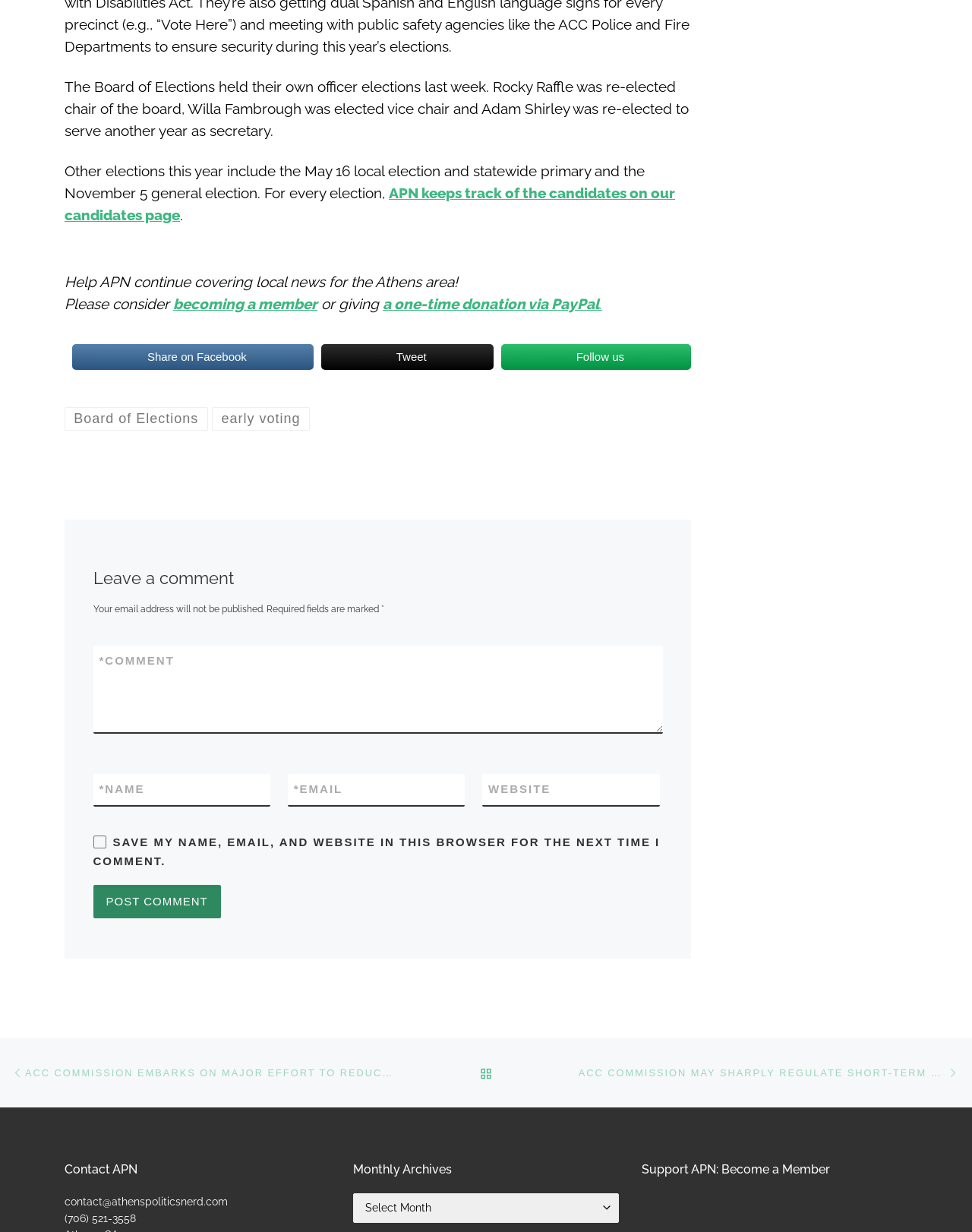Use the details in the image to answer the question thoroughly: 
What is the purpose of the textbox labeled 'COMMENT'?

The answer can be found by looking at the context of the textbox, which is part of a comment form, and the label 'COMMENT' suggests that it is for leaving a comment.